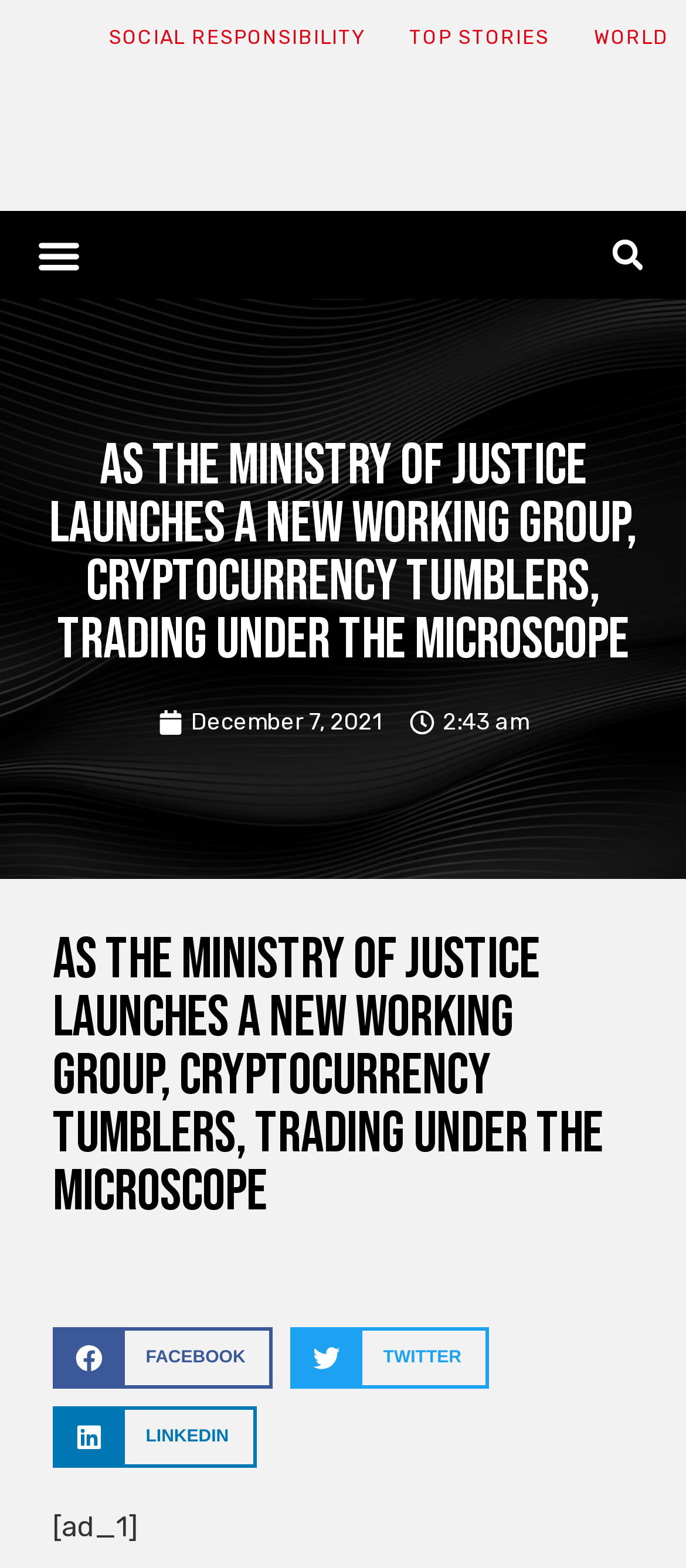Give a one-word or one-phrase response to the question: 
What is the category of news on the top right?

WORLD